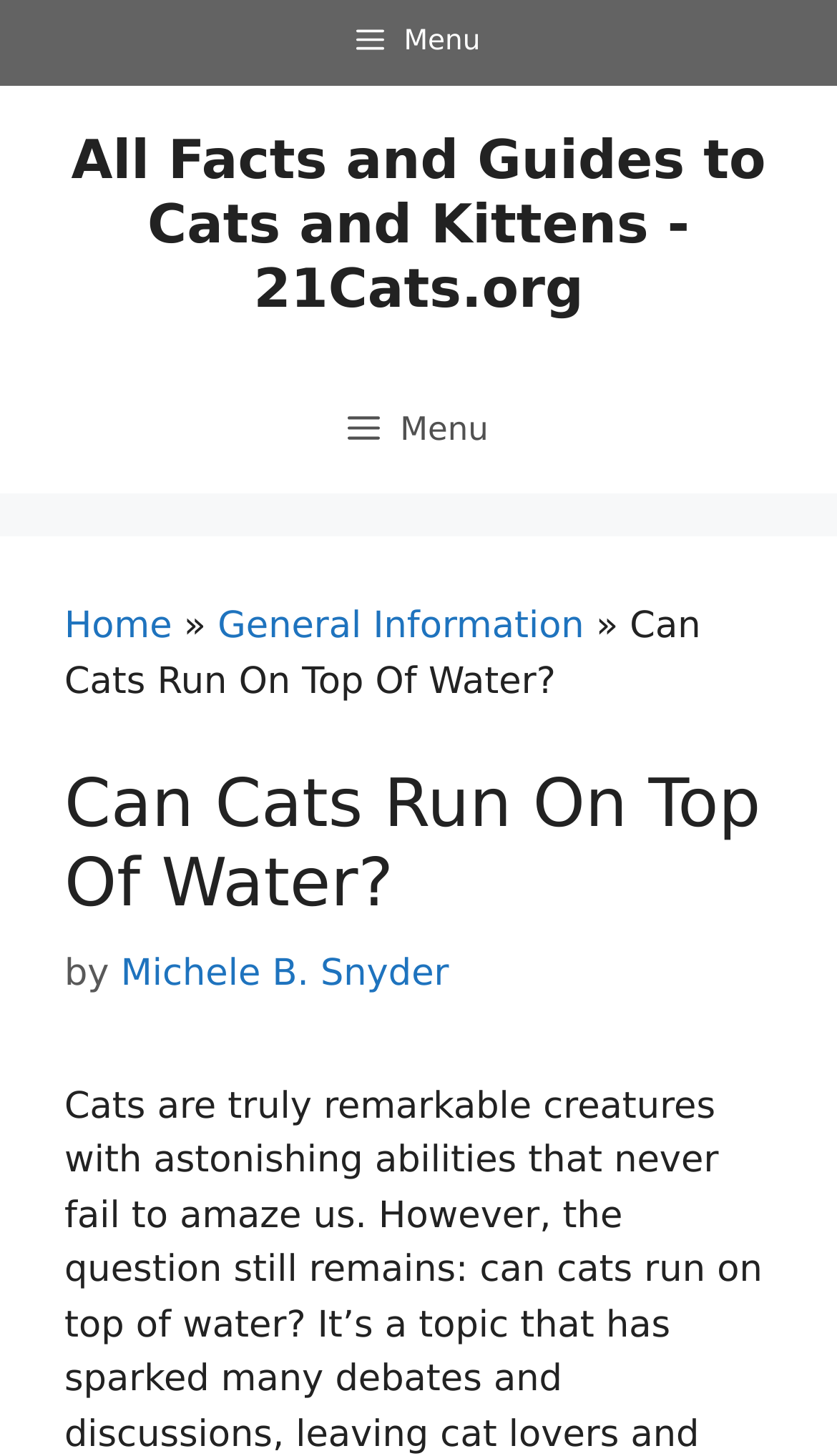Create an in-depth description of the webpage, covering main sections.

The webpage is about exploring the fascinating abilities of cats, specifically focusing on the question of whether they can run on top of water. At the top left corner, there is a button labeled "Menu" that allows users to access the site's navigation. Next to it, a banner displays the site's name, "21Cats.org", with a link to the homepage.

Below the banner, a primary navigation menu is located, which also contains a "Menu" button that controls the primary menu. This menu has a breadcrumbs section that shows the current page's location within the site's hierarchy. The breadcrumbs display the path "Home » General Information » Can Cats Run On Top Of Water?".

The main content area is headed by a header that repeats the title "Can Cats Run On Top Of Water?" in a larger font size. Below the header, the author's name, "Michele B. Snyder", is credited with a link to their profile or page.